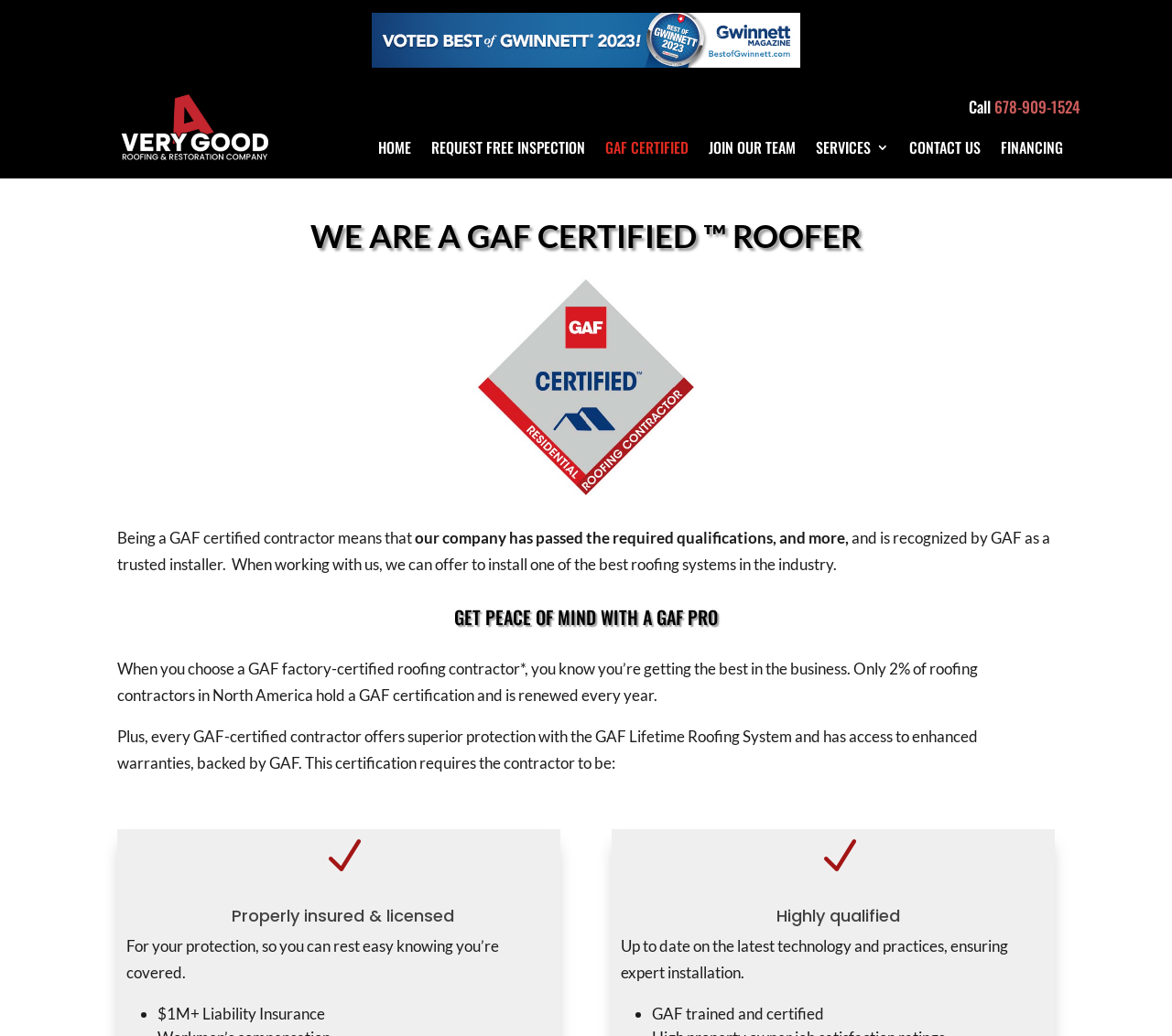What is the benefit of choosing a GAF factory-certified roofing contractor?
Give a single word or phrase as your answer by examining the image.

Superior protection with the GAF Lifetime Roofing System